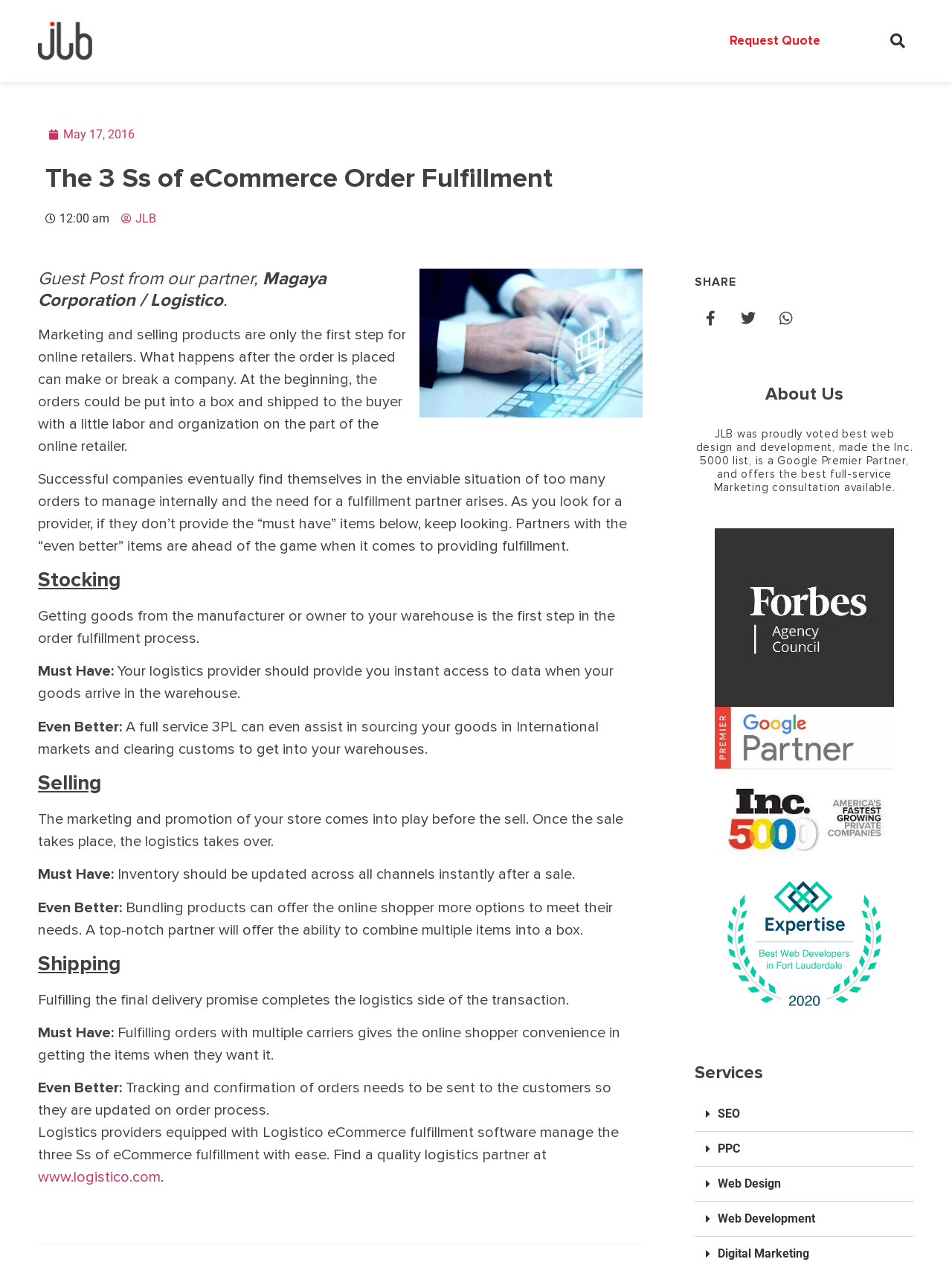Determine the bounding box coordinates of the clickable element necessary to fulfill the instruction: "Go to 'www.logistico.com'". Provide the coordinates as four float numbers within the 0 to 1 range, i.e., [left, top, right, bottom].

[0.04, 0.926, 0.169, 0.94]